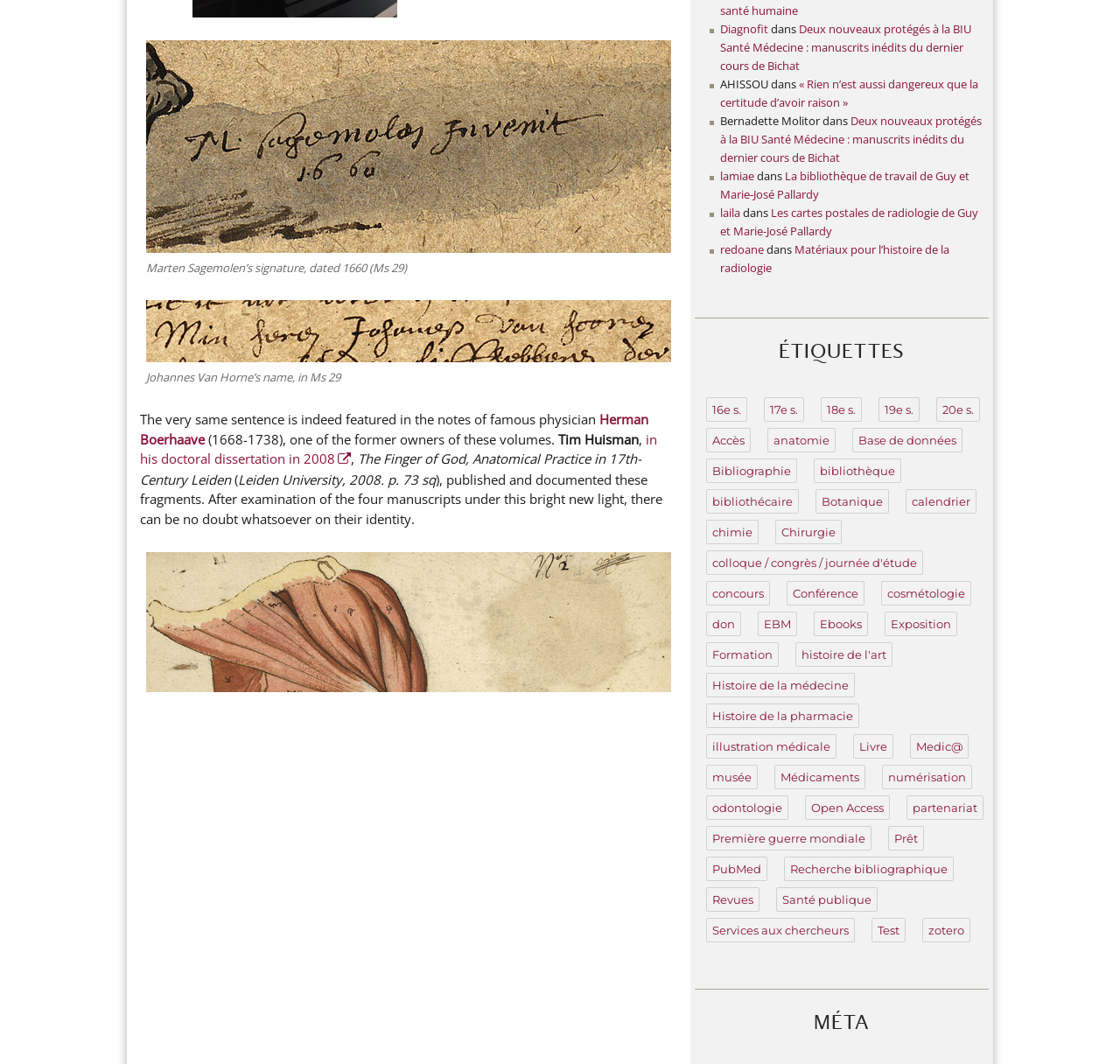Please find the bounding box coordinates for the clickable element needed to perform this instruction: "Go to the previous page".

None